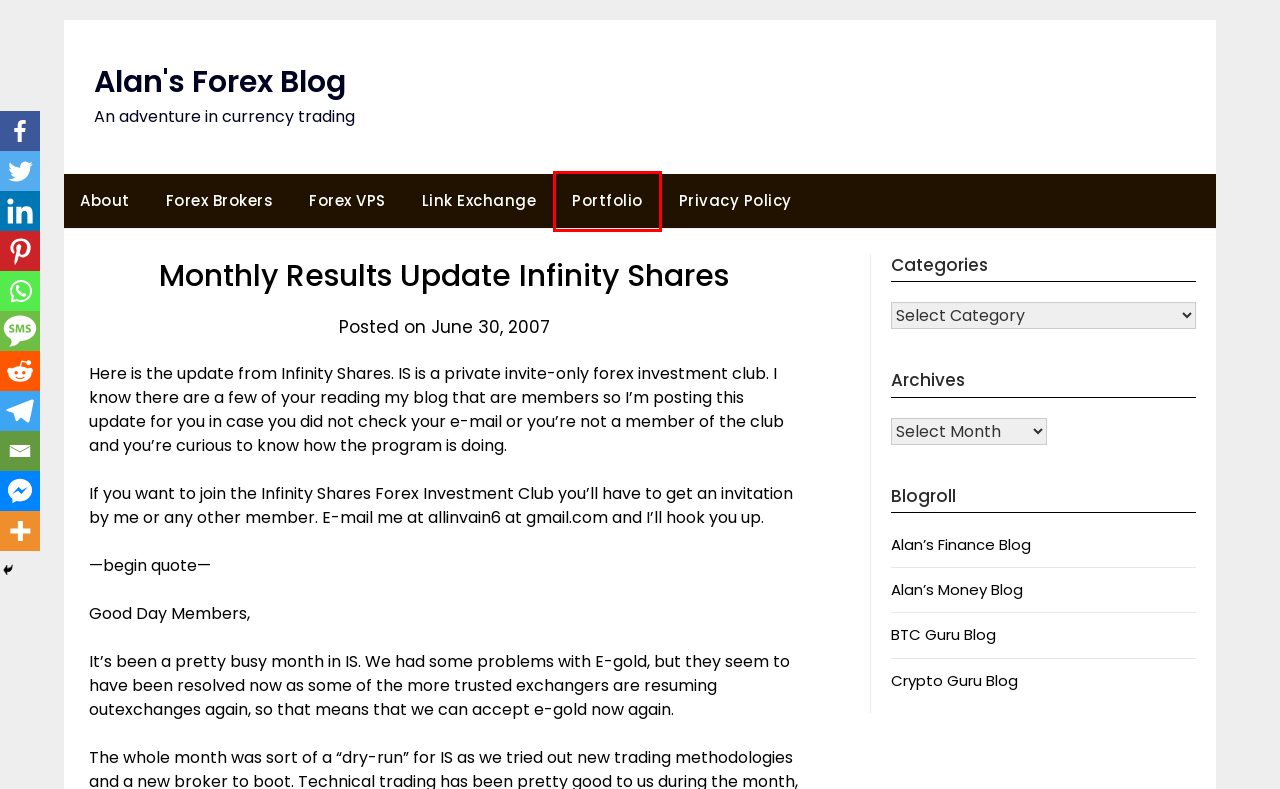Examine the screenshot of a webpage with a red bounding box around a UI element. Select the most accurate webpage description that corresponds to the new page after clicking the highlighted element. Here are the choices:
A. Forex Brokers | Alan's Forex Blog
B. Crypto Guru Blog - A Cryptocurrency Adventure
C. Managed Forex Accounts Portfolio | Alan's Forex Blog
D. Alan\'s Money Blog - How to make money and keep it
E. Forex VPS | Alan's Forex Blog
F. Link Exchange | Alan's Forex Blog
G. Alan\'s Forex Blog - An Adventure In Currency Trading
H. Privacy Policy | Alan's Forex Blog

C